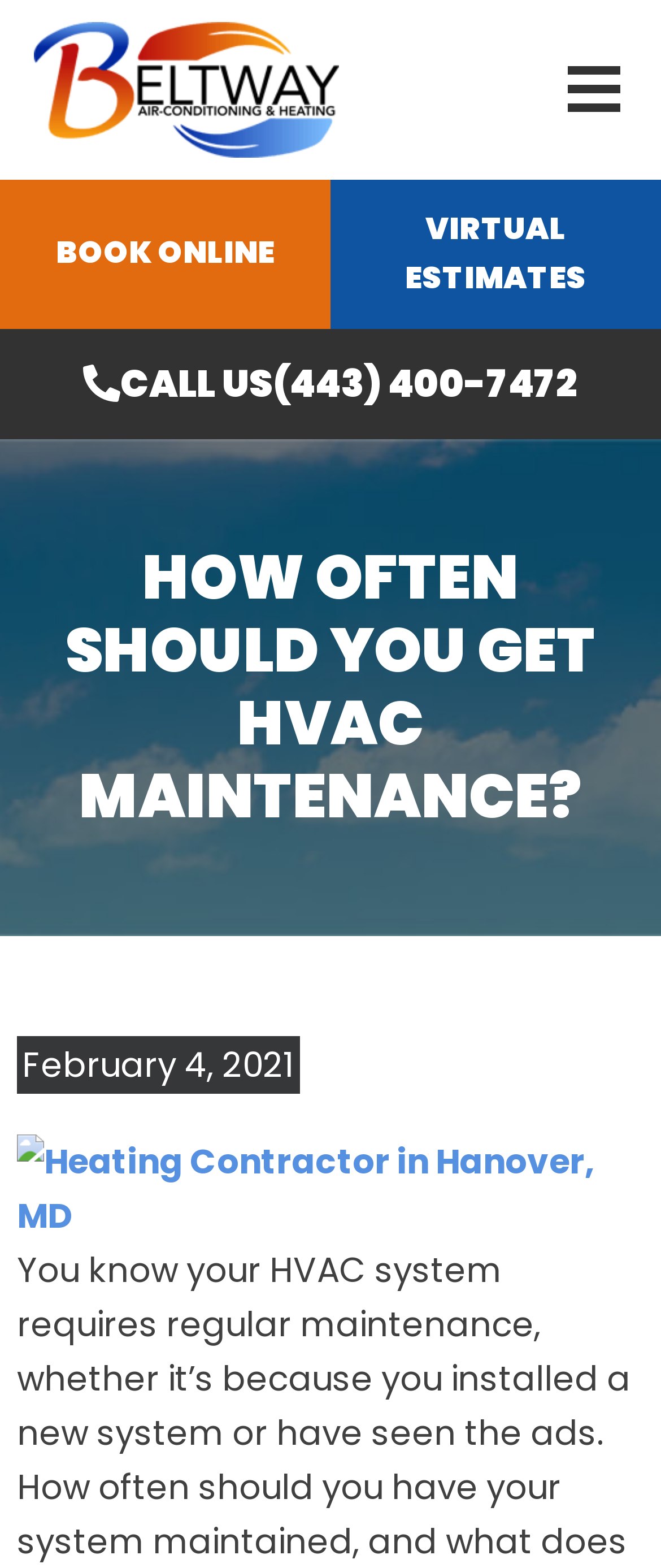Extract the bounding box for the UI element that matches this description: "Click Here".

None